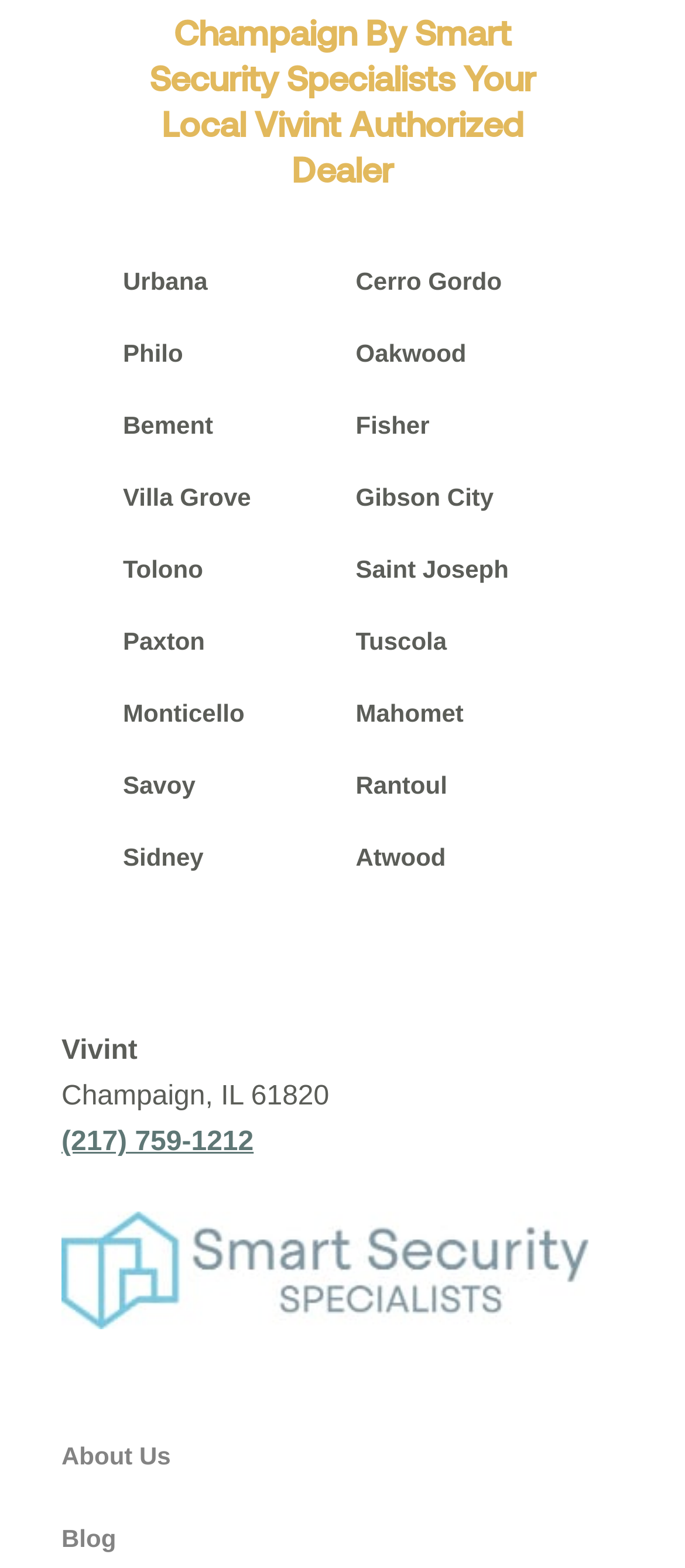Respond to the question below with a concise word or phrase:
What is the name of the city in the address?

Champaign